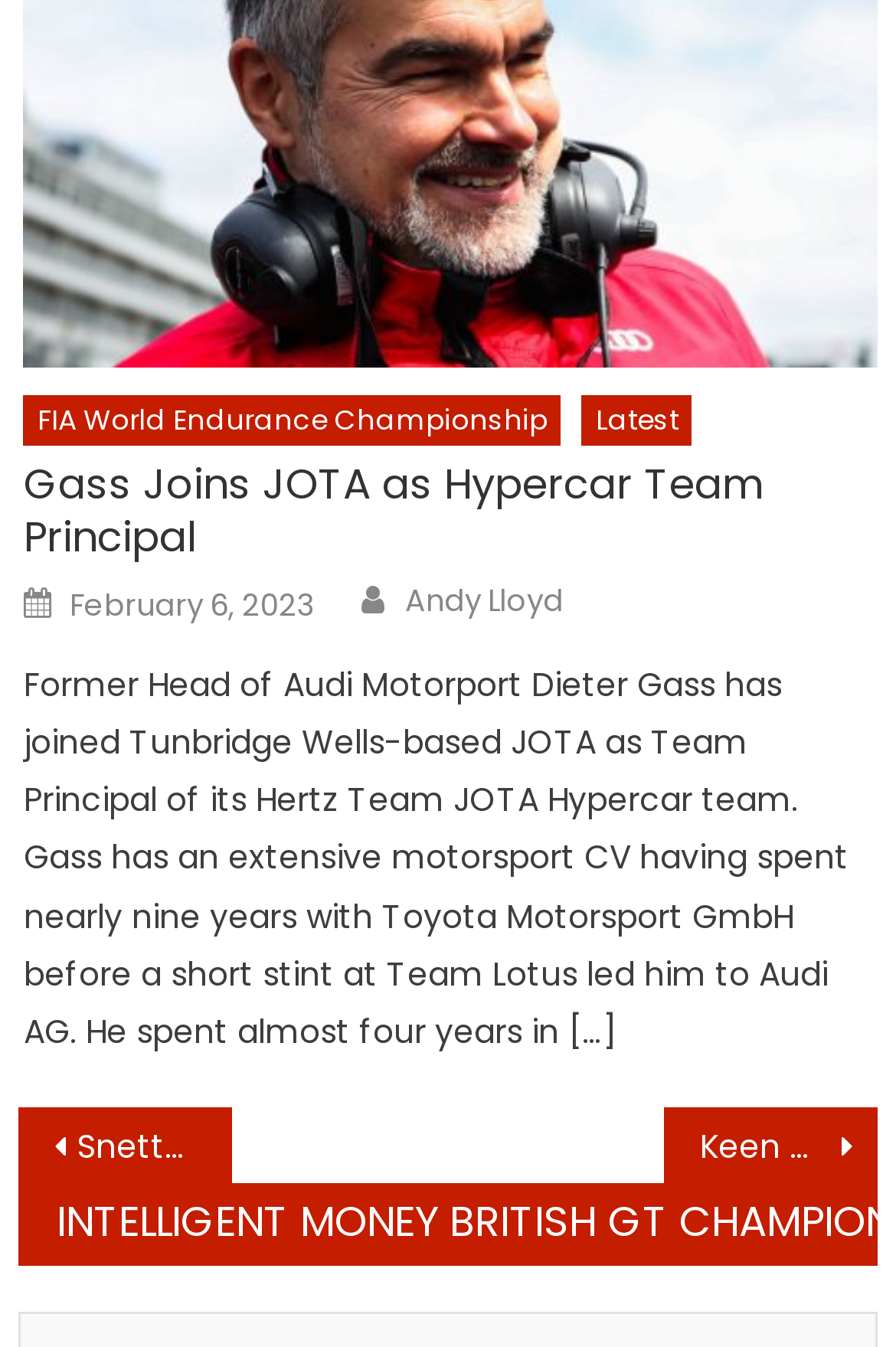What is the name of the team?
Could you answer the question with a detailed and thorough explanation?

The question asks for the name of the team, which can be found in the text element with the description 'Former Head of Audi Motorport Dieter Gass has joined Tunbridge Wells-based JOTA as Team Principal of its Hertz Team JOTA Hypercar team.'.